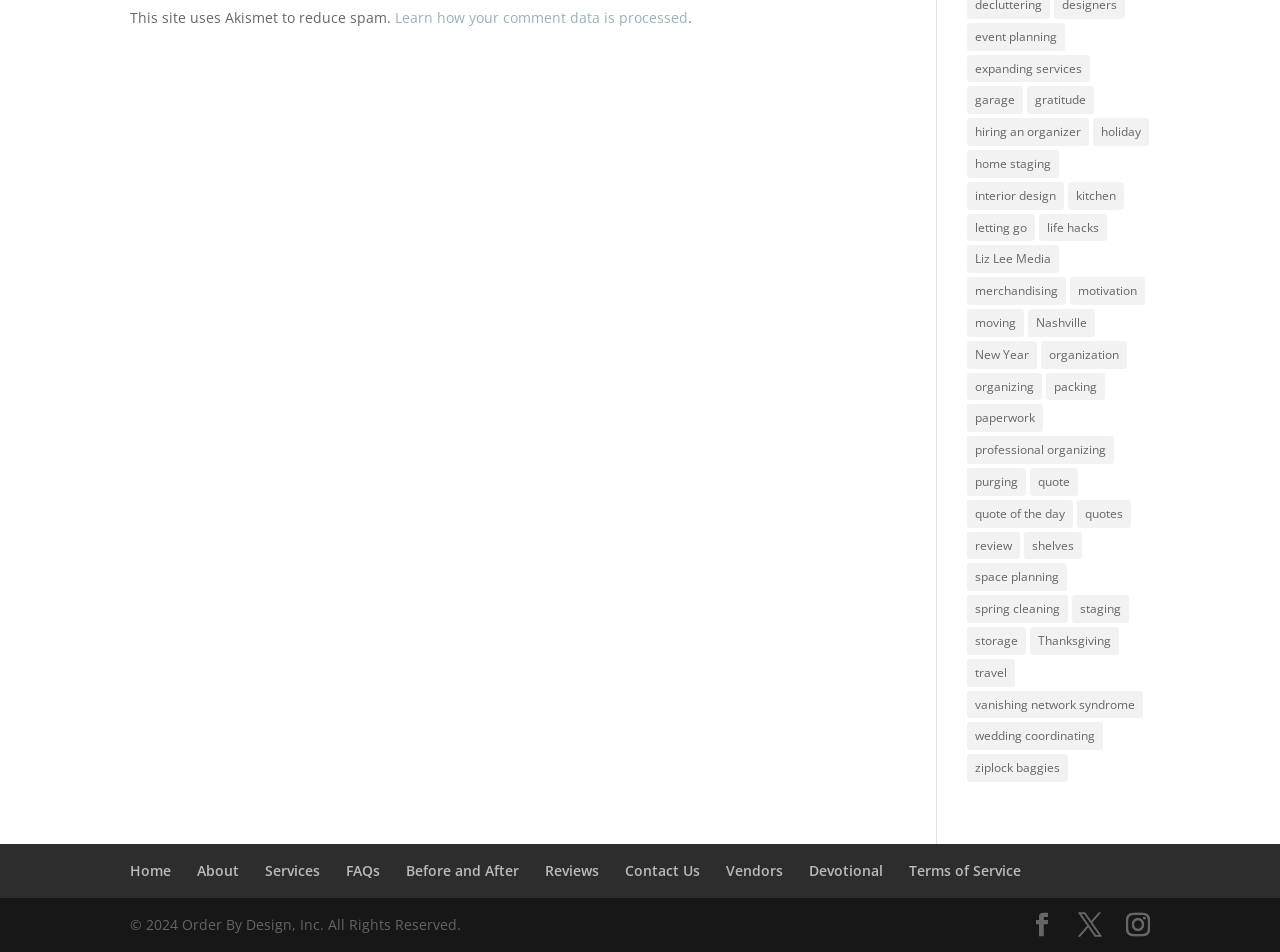Kindly determine the bounding box coordinates of the area that needs to be clicked to fulfill this instruction: "Read 'quote of the day' articles".

[0.756, 0.525, 0.838, 0.554]